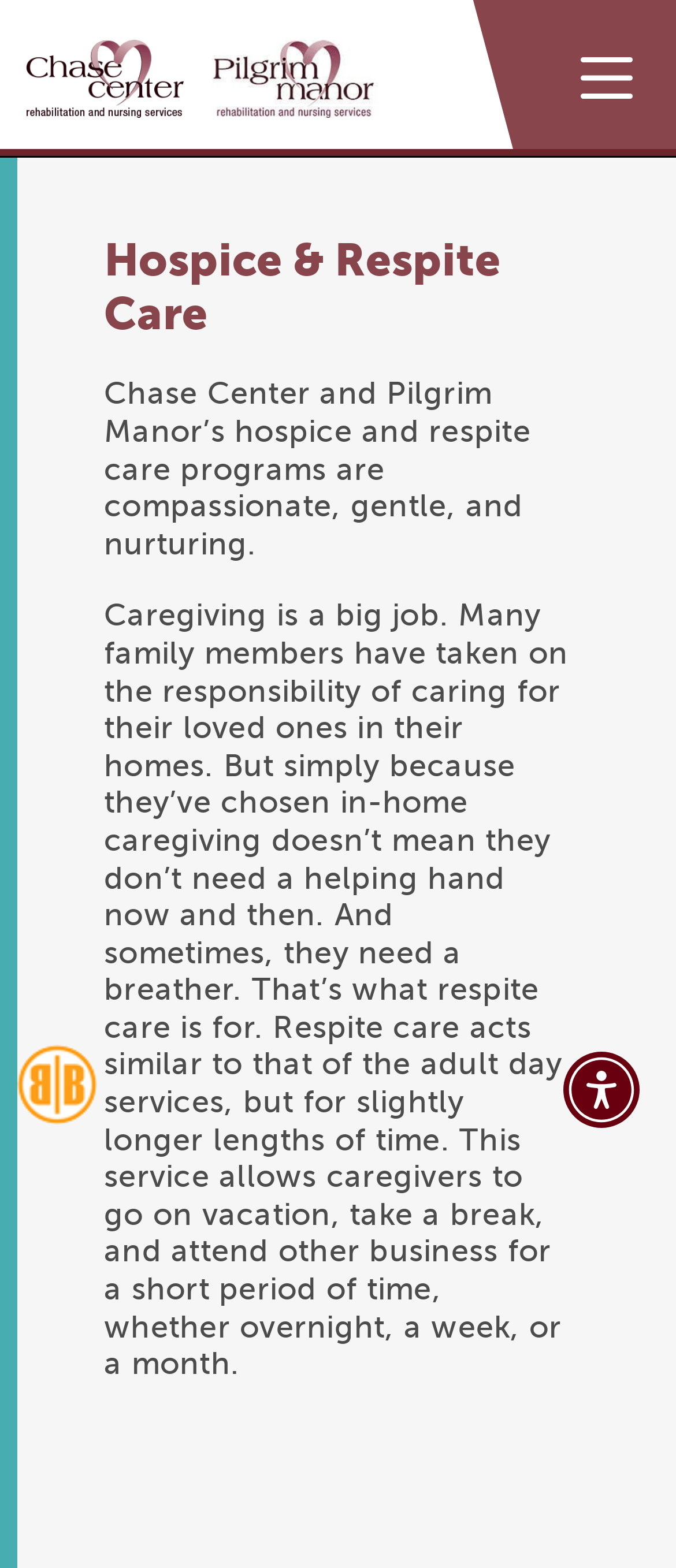Identify the bounding box coordinates for the region to click in order to carry out this instruction: "Click Accessibility Menu". Provide the coordinates using four float numbers between 0 and 1, formatted as [left, top, right, bottom].

[0.833, 0.671, 0.946, 0.719]